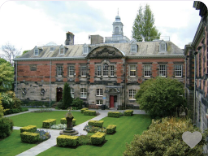Describe all the elements in the image extensively.

The image depicts a historic building, likely part of the University of Dundee campus, surrounded by well-maintained gardens. The architecture showcases a blend of traditional brickwork, with prominent features like large windows and a classic dome on the roof. Lush greenery, neatly trimmed hedges, and strategically placed flower beds enhance the beauty of the landscape, providing a serene atmosphere. This setting reflects the university's commitment to creating an inviting environment for students pursuing courses such as Healthcare Law & Ethics, Human Anatomy, and various other disciplines in a picturesque location in the United Kingdom.